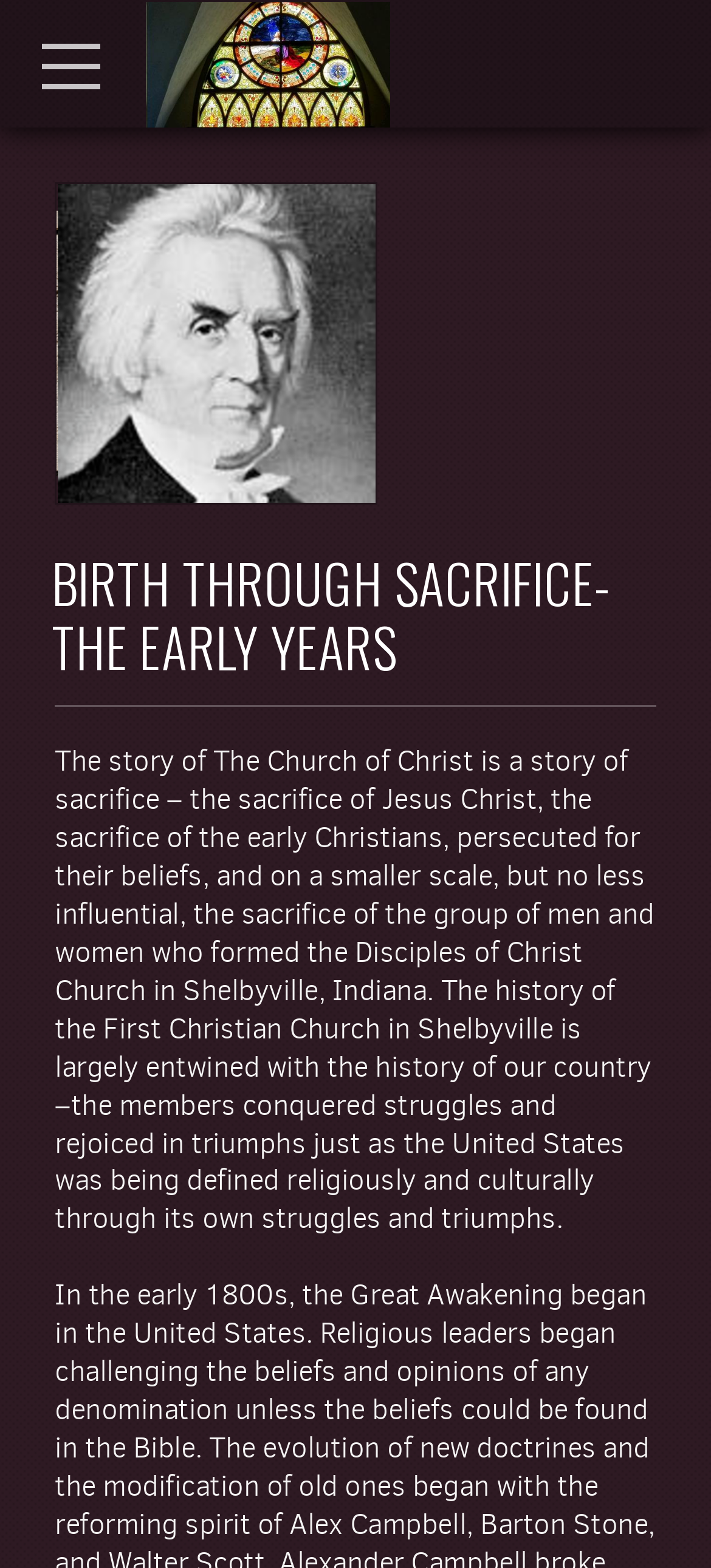What is the main topic of the webpage?
Look at the image and provide a detailed response to the question.

I inferred the answer by analyzing the static text elements on the webpage. The header text 'BIRTH THROUGH SACRIFICE- THE EARLY YEARS' and the subsequent paragraph text suggest that the webpage is discussing the early years of the Church of Christ.